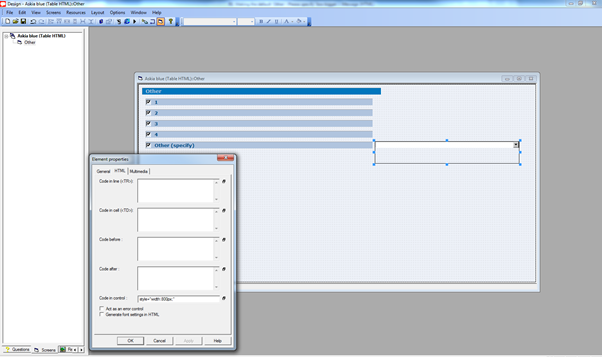What can be modified in the properties window?
Answer the question with a single word or phrase by looking at the picture.

HTML and styling adjustments